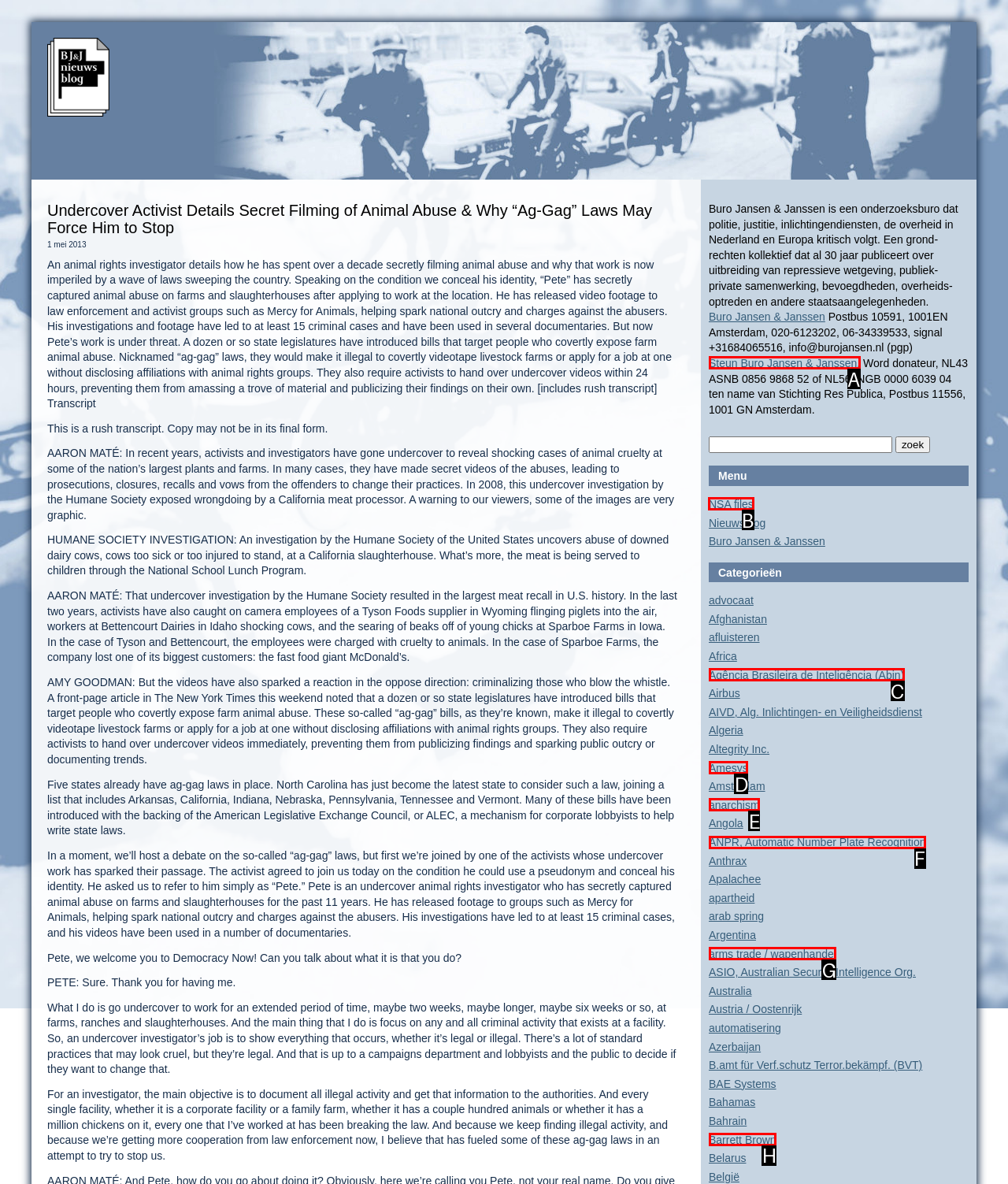Given the task: Follow the 'NSA files' link, tell me which HTML element to click on.
Answer with the letter of the correct option from the given choices.

B